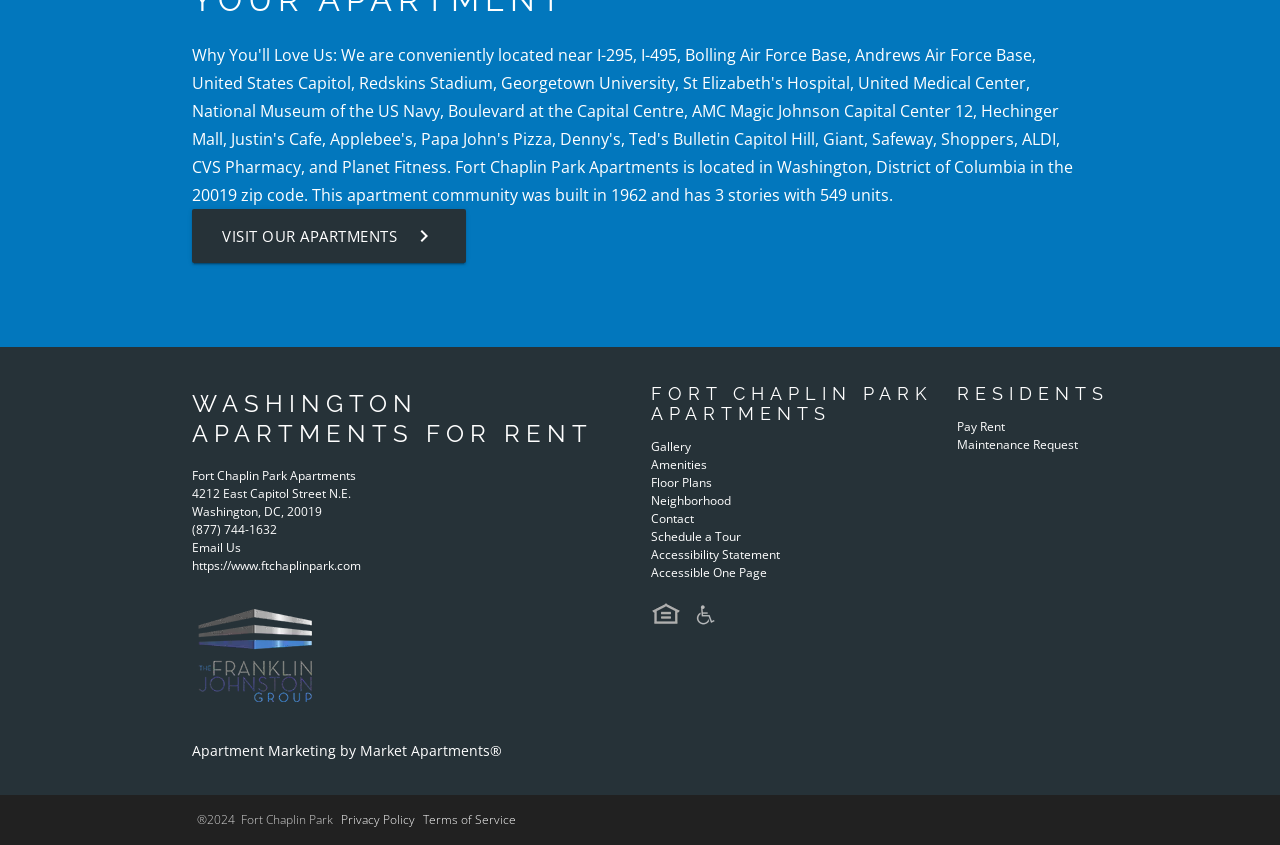From the element description Apartment Marketing by Market Apartments®, predict the bounding box coordinates of the UI element. The coordinates must be specified in the format (top-left x, top-left y, bottom-right x, bottom-right y) and should be within the 0 to 1 range.

[0.15, 0.877, 0.392, 0.899]